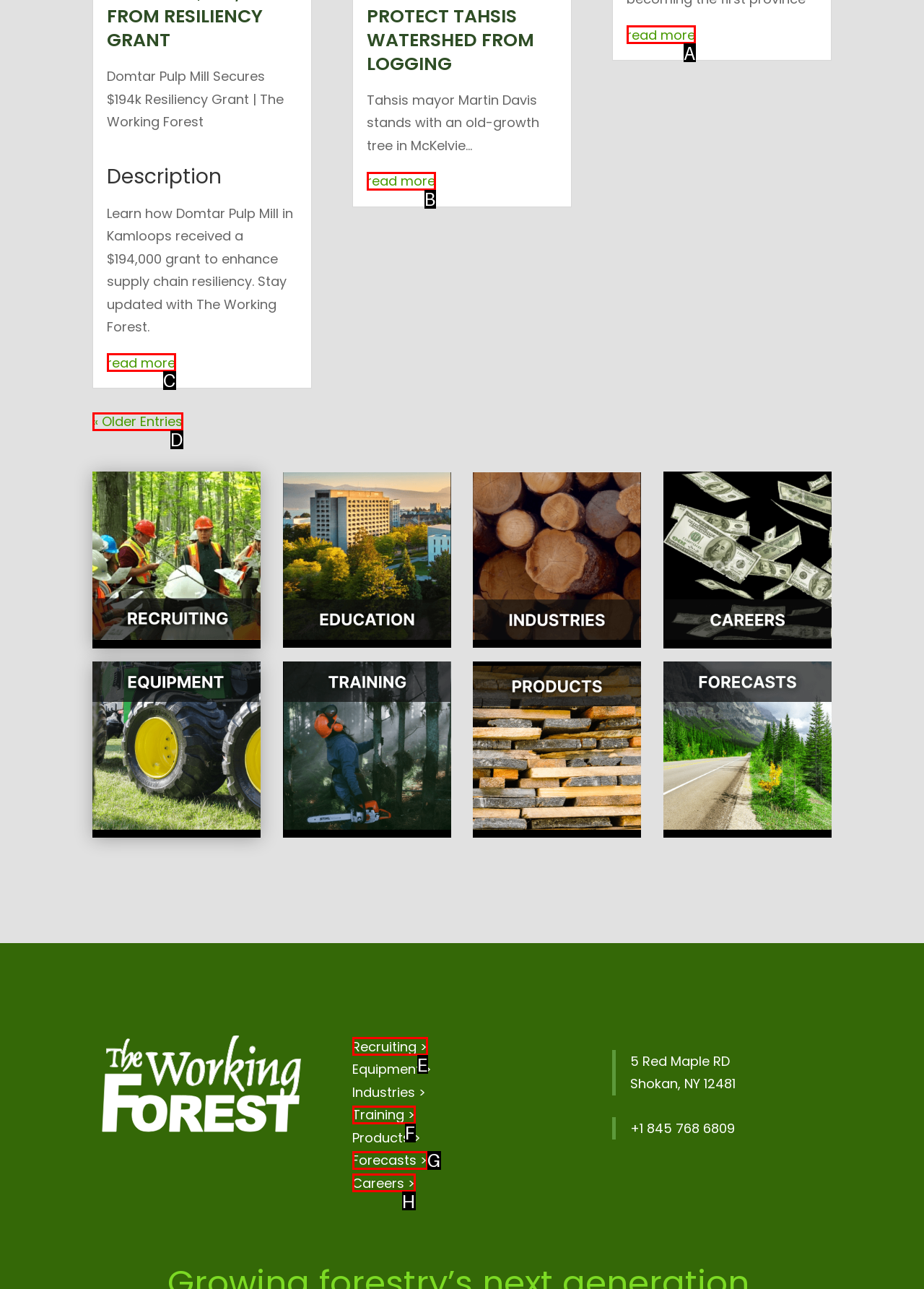Identify the letter of the UI element needed to carry out the task: read more about Domtar Pulp Mill
Reply with the letter of the chosen option.

C